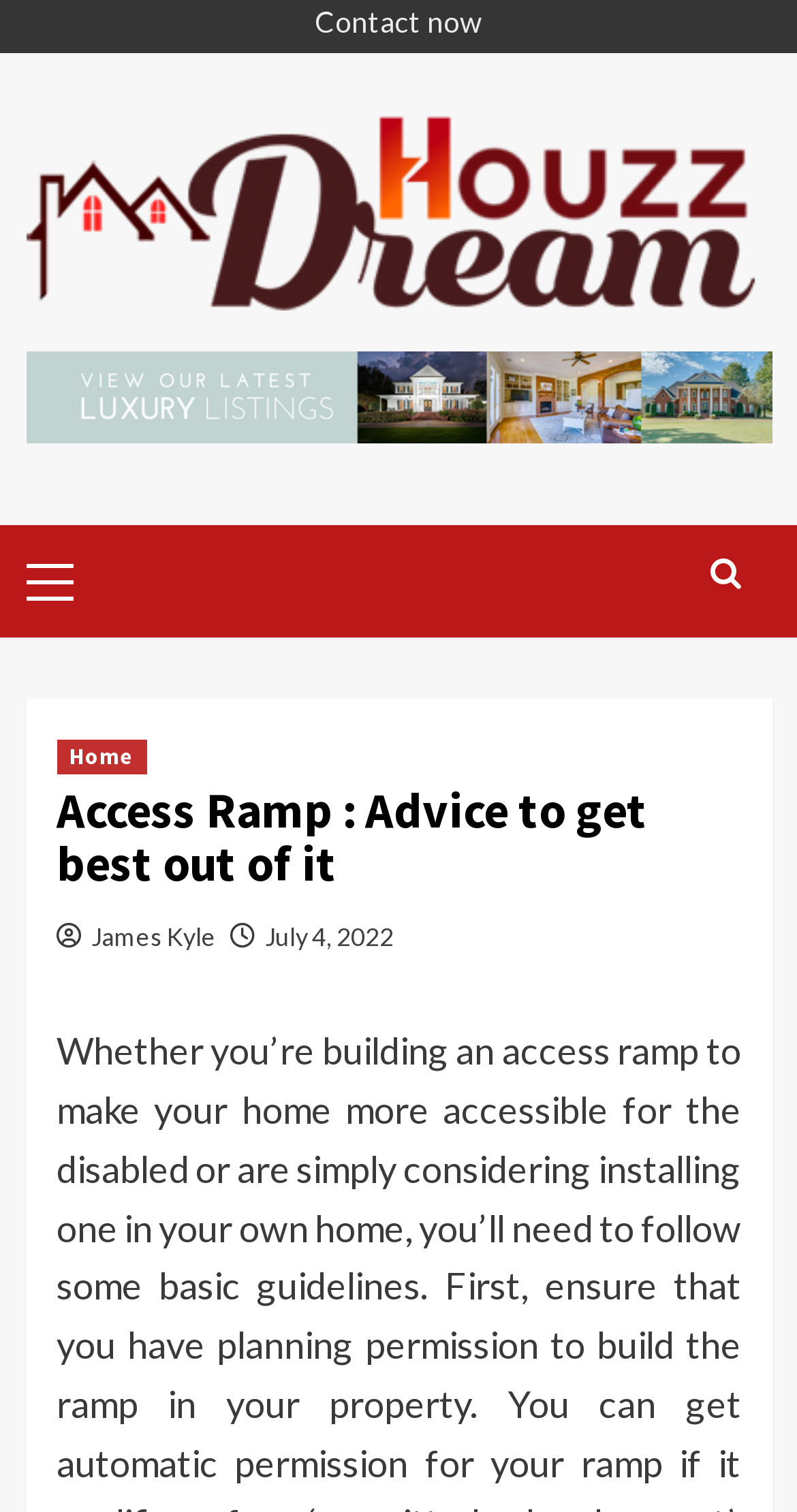Respond concisely with one word or phrase to the following query:
What is the text of the first link on the webpage?

Contact now